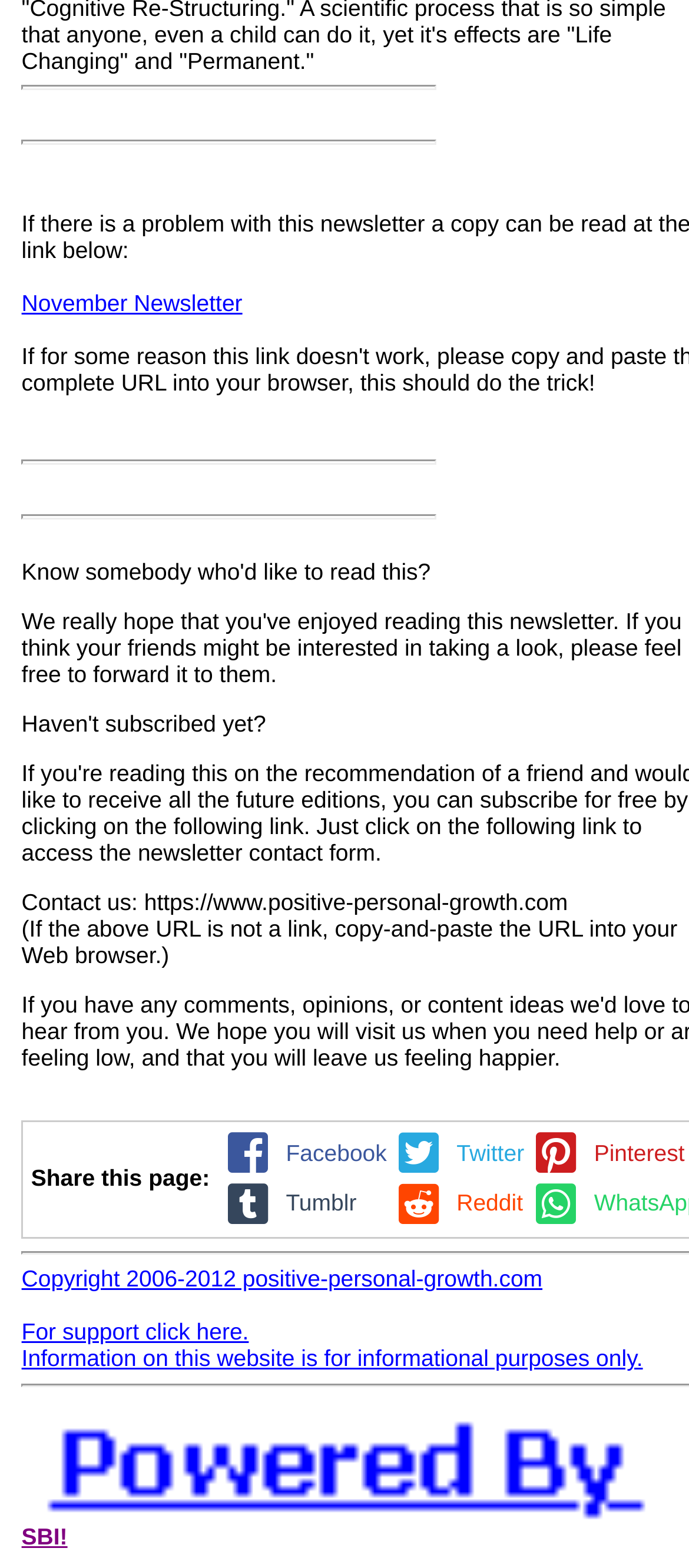Can you specify the bounding box coordinates for the region that should be clicked to fulfill this instruction: "Visit SBI!".

[0.031, 0.972, 0.098, 0.989]